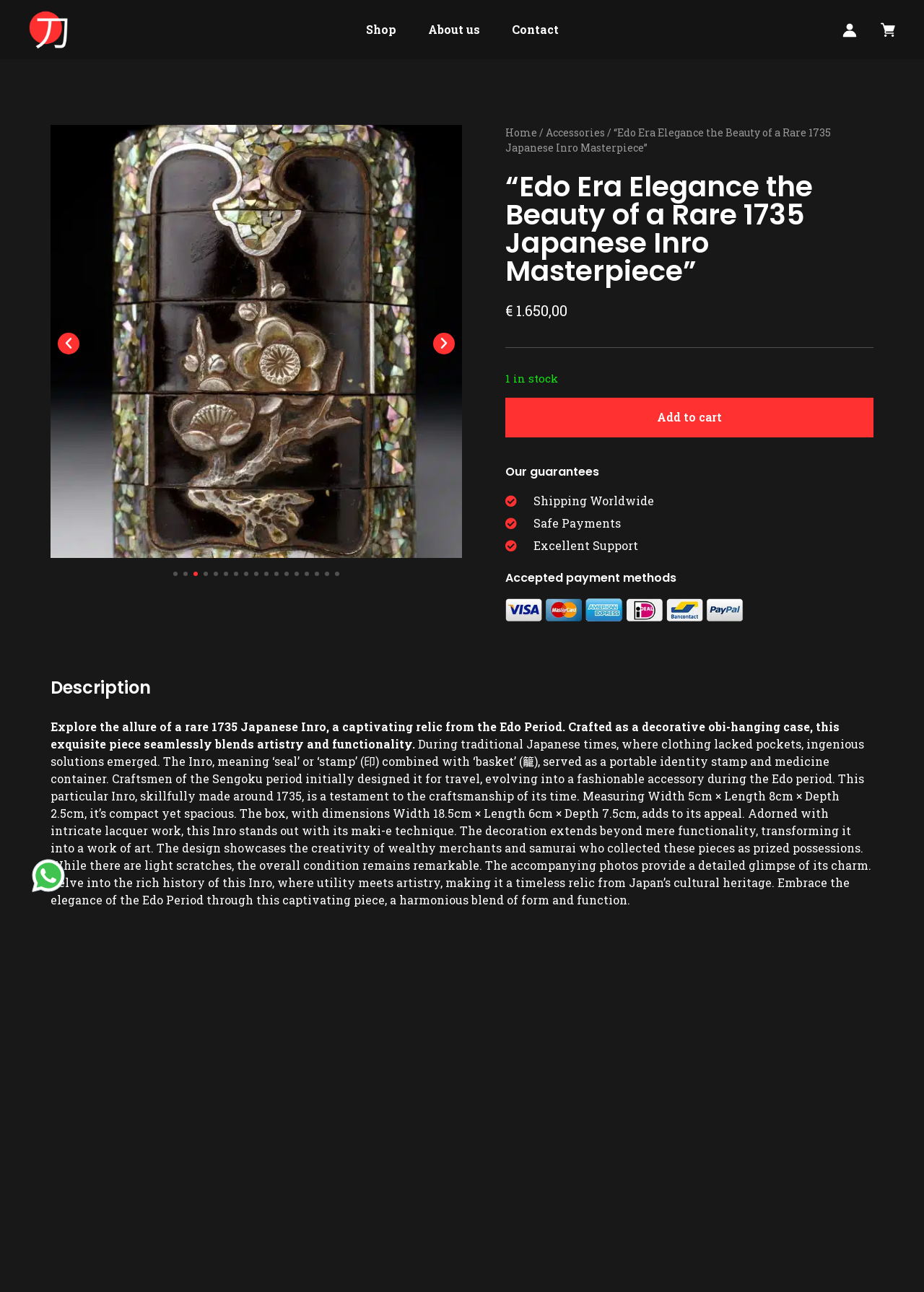How many items are in stock?
Examine the image and give a concise answer in one word or a short phrase.

1